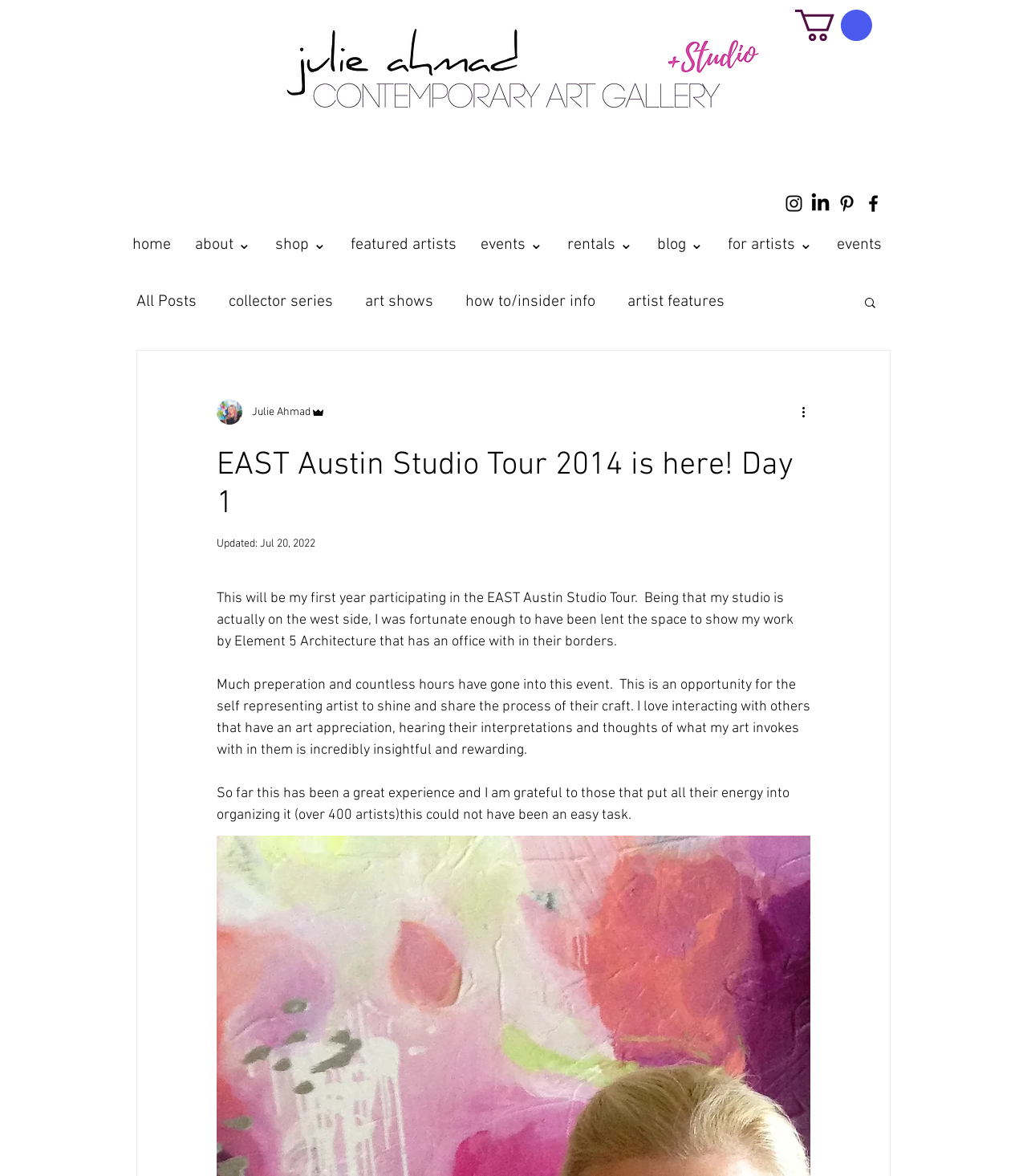Could you provide the bounding box coordinates for the portion of the screen to click to complete this instruction: "Go to the 'blog' page"?

[0.133, 0.229, 0.824, 0.284]